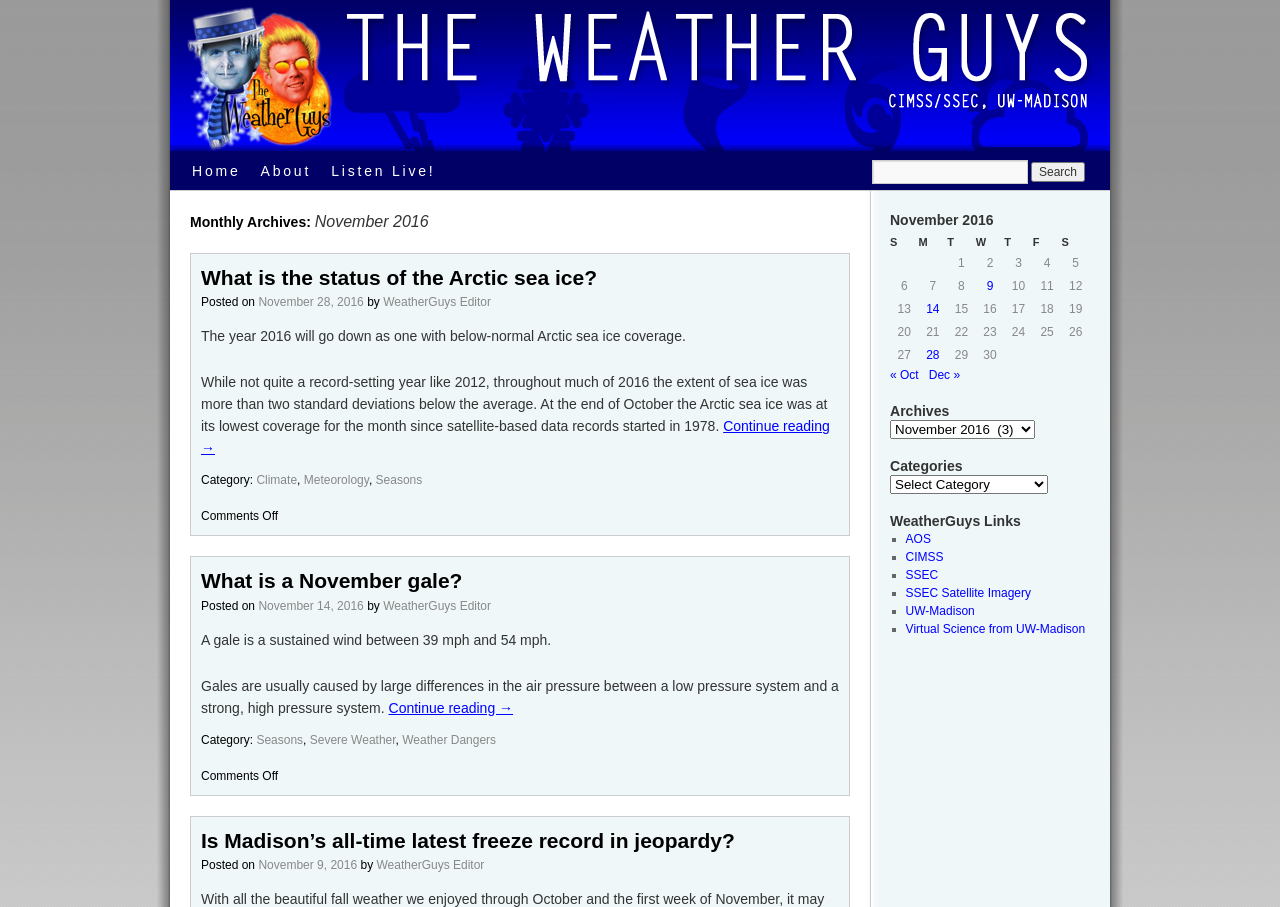Pinpoint the bounding box coordinates of the area that must be clicked to complete this instruction: "Click on the 'Home' link".

[0.142, 0.168, 0.196, 0.209]